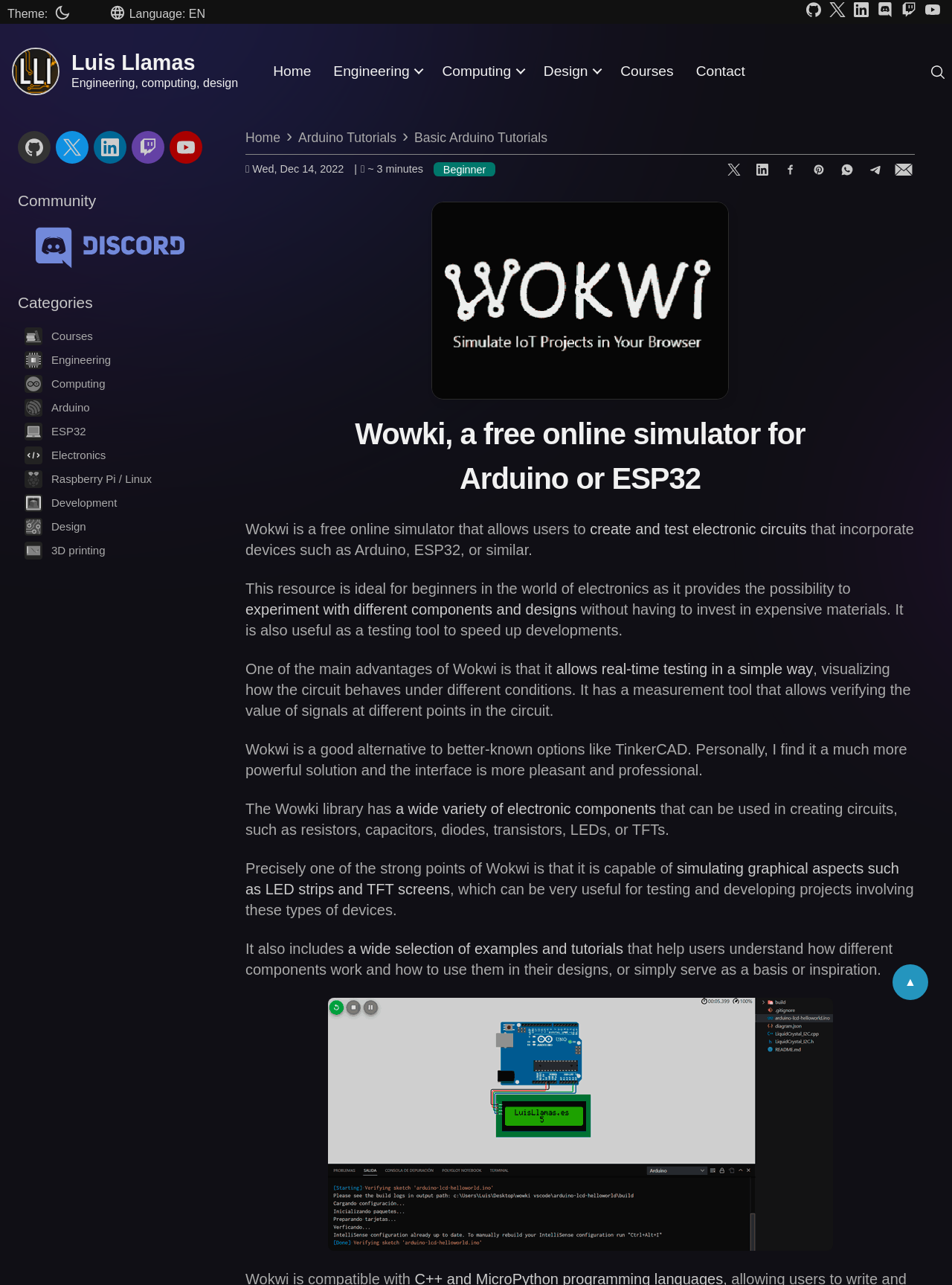Articulate a complete and detailed caption of the webpage elements.

This webpage is about Wowki, a free online simulator for electronic circuits with Arduino or ESP32, suitable for learning and prototyping. 

At the top left corner, there is a LuisLlamas logo and a link to Luis Llamas Engineering, computing, design. Next to it, there are navigation links to Home, Computing, Design, Courses, and Contact. 

On the top right corner, there are social media links to Github, Twitter, Linkedin, Discord, Twitch, and Youtube. 

Below the navigation links, there is a search button with a magnifying glass icon. 

The main content area is divided into two sections. The left section has a community section with links to Discord, and categories section with links to Courses, Engineering, Computing, Arduino, ESP32, Electronics, Raspberry Pi/Linux, Development, Design, and 3D printing. 

The right section has a breadcrumbs navigation bar showing the current page path, followed by a horizontal separator. Below the separator, there is an article information section displaying the publication date, reading time, and difficulty level. The article content is not described in the accessibility tree. 

At the bottom of the page, there are social media sharing links to Twitter, Linkedin, Facebook, and Pinterest.